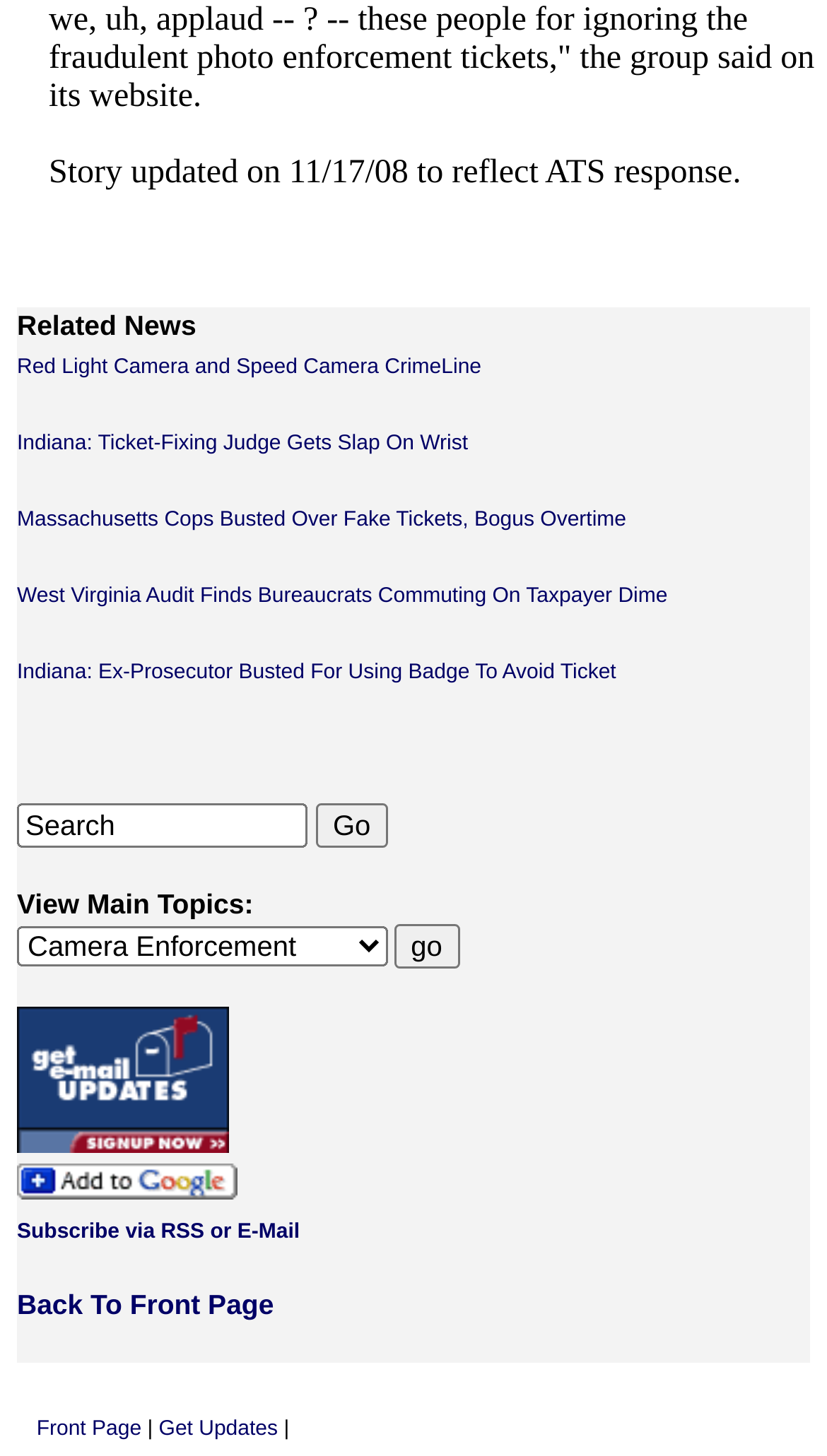Provide your answer to the question using just one word or phrase: What is the destination of the 'Back To Front Page' link?

Front Page